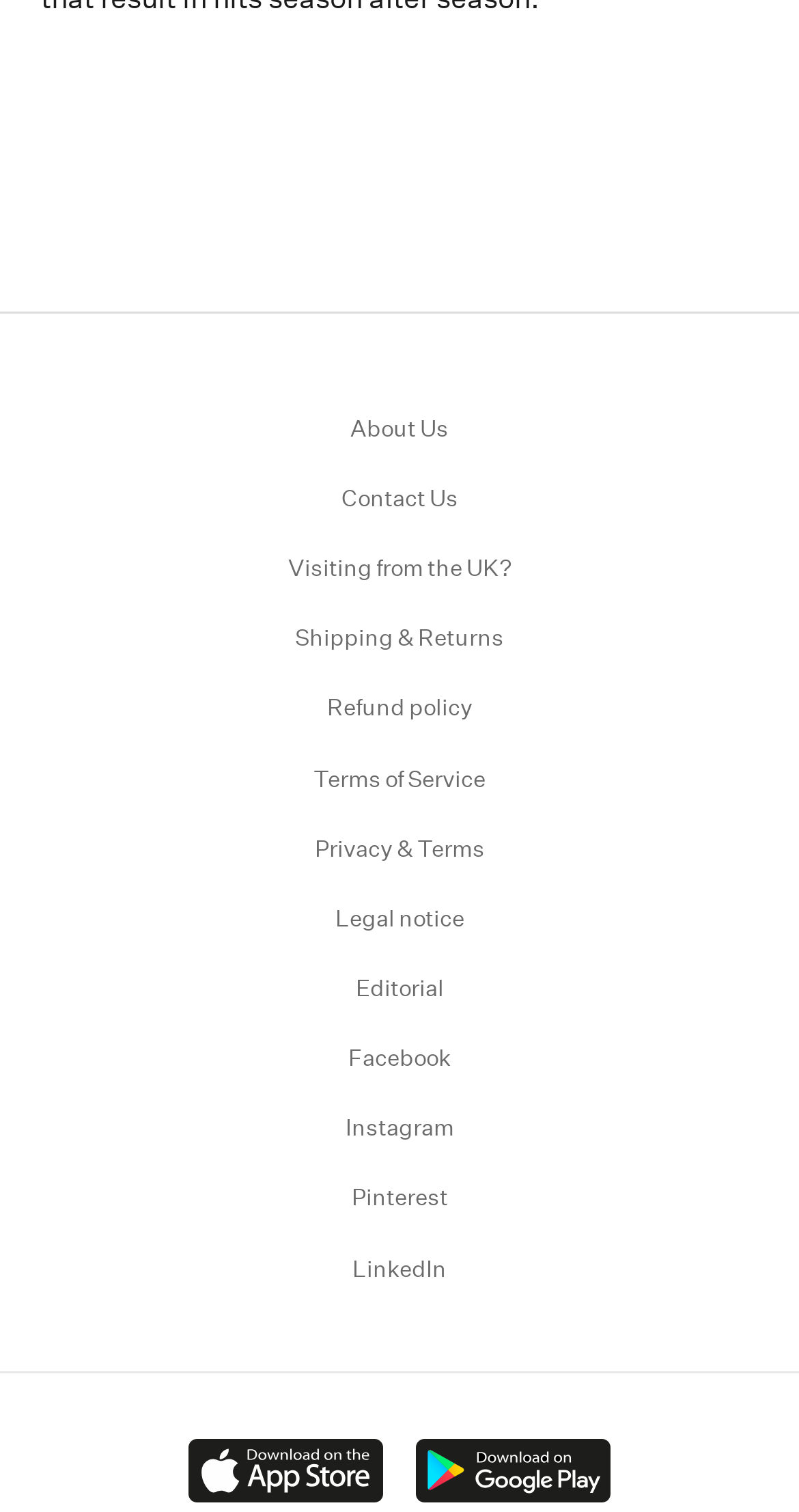Based on the element description "Facebook", predict the bounding box coordinates of the UI element.

[0.436, 0.69, 0.564, 0.711]